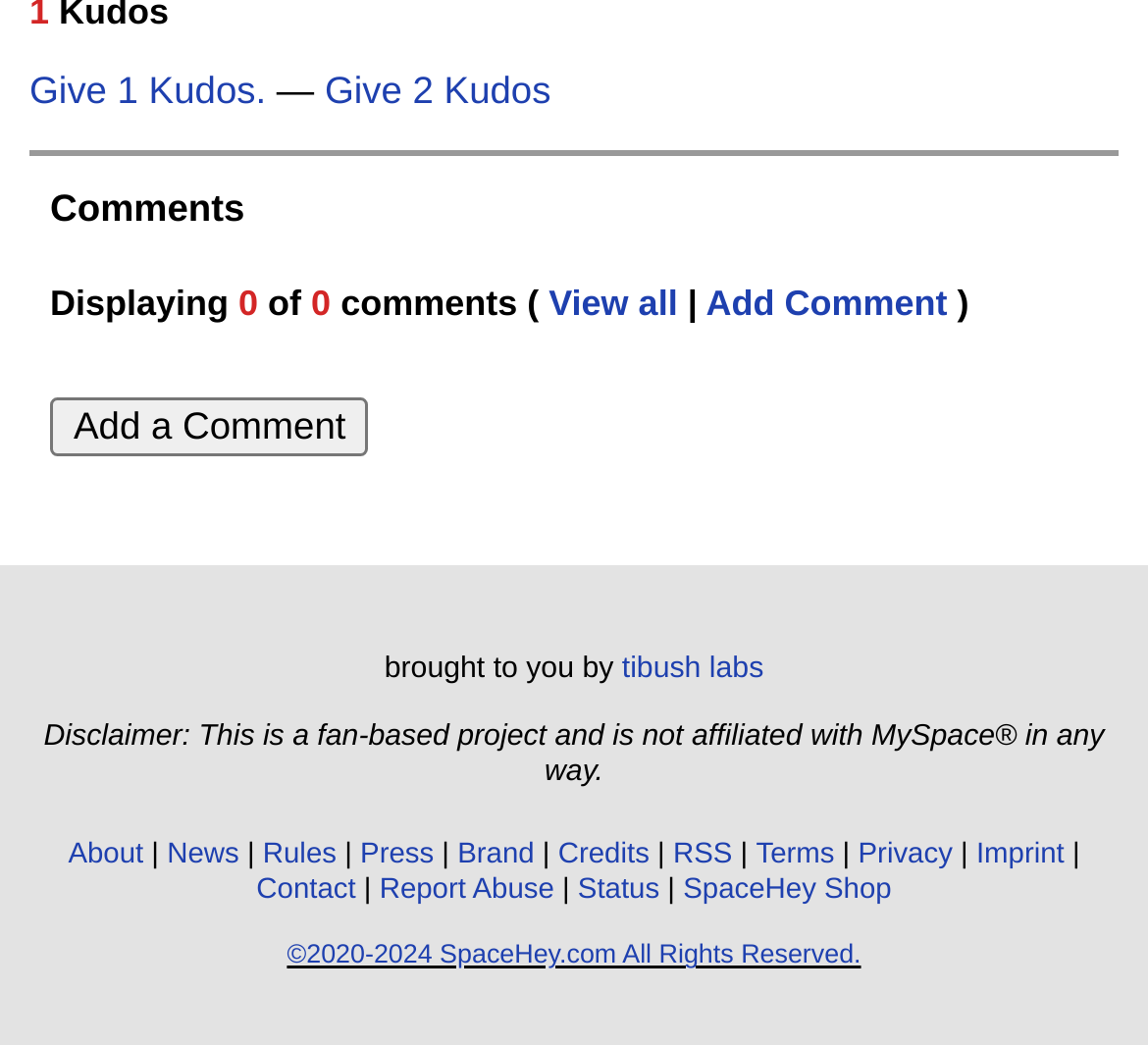How many comments are being displayed?
Look at the image and answer the question with a single word or phrase.

Unknown